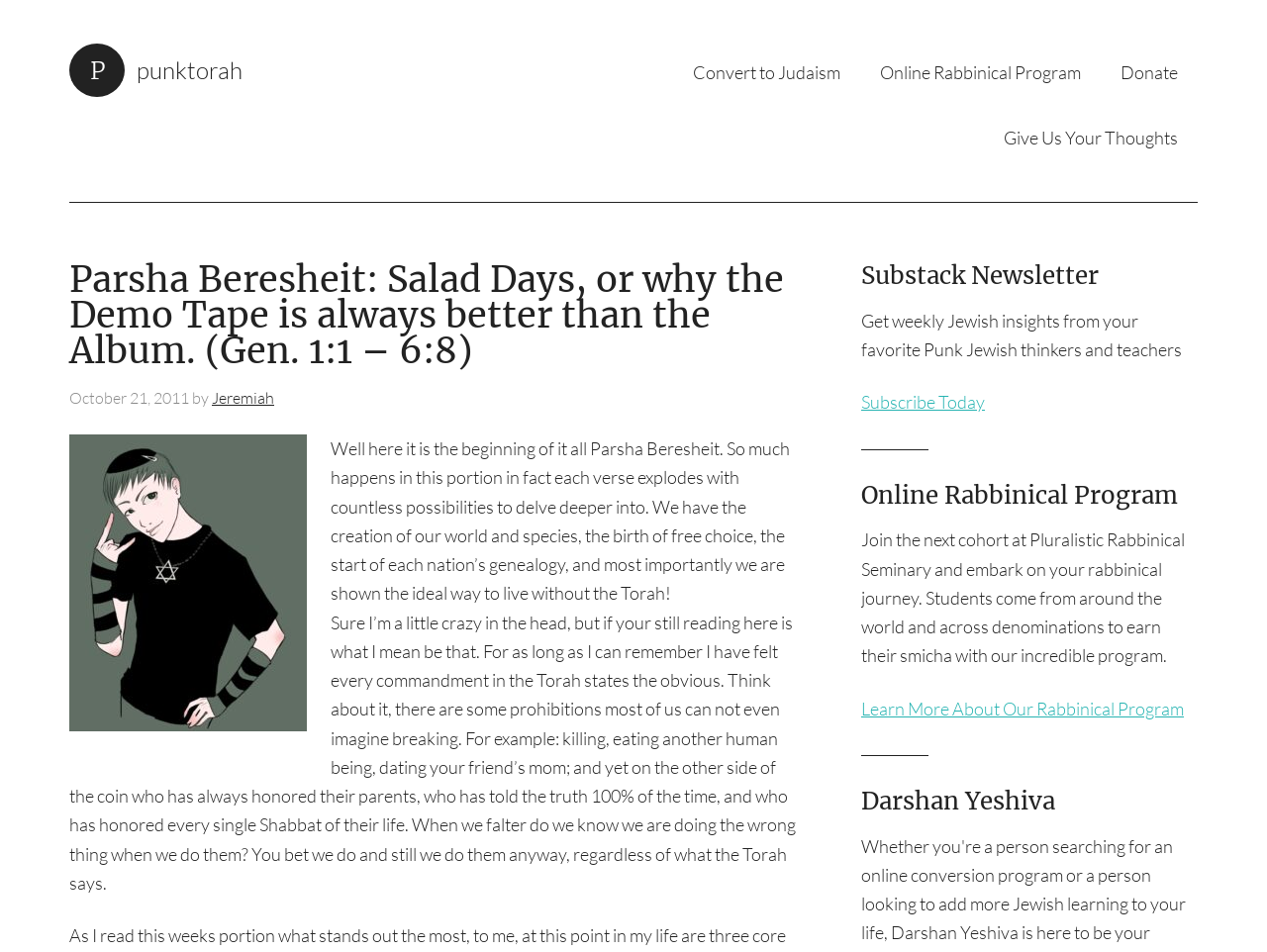Identify the bounding box coordinates of the clickable region required to complete the instruction: "Subscribe to the Substack Newsletter". The coordinates should be given as four float numbers within the range of 0 and 1, i.e., [left, top, right, bottom].

[0.68, 0.411, 0.777, 0.434]